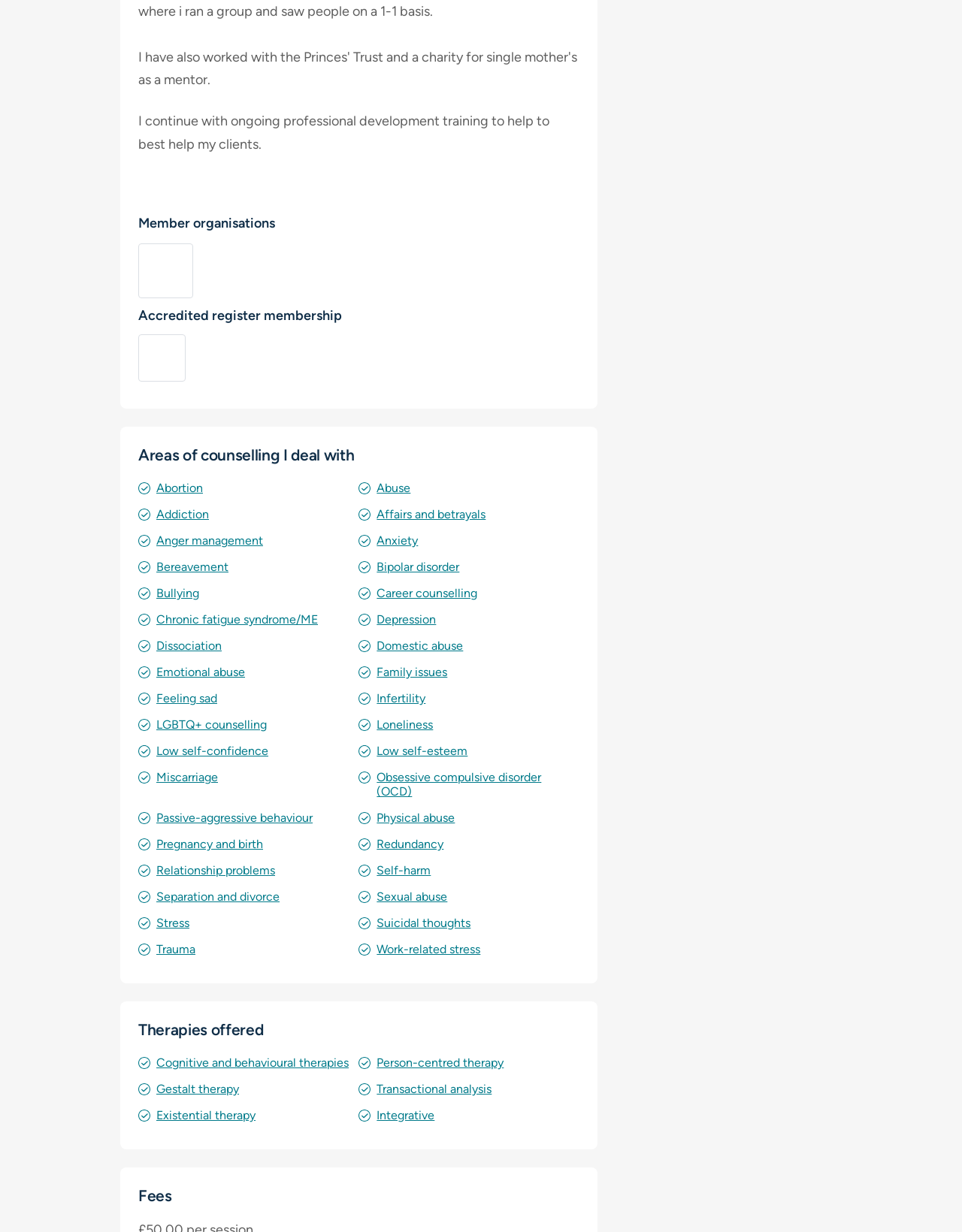Could you determine the bounding box coordinates of the clickable element to complete the instruction: "Get information on Trauma"? Provide the coordinates as four float numbers between 0 and 1, i.e., [left, top, right, bottom].

[0.162, 0.765, 0.203, 0.776]